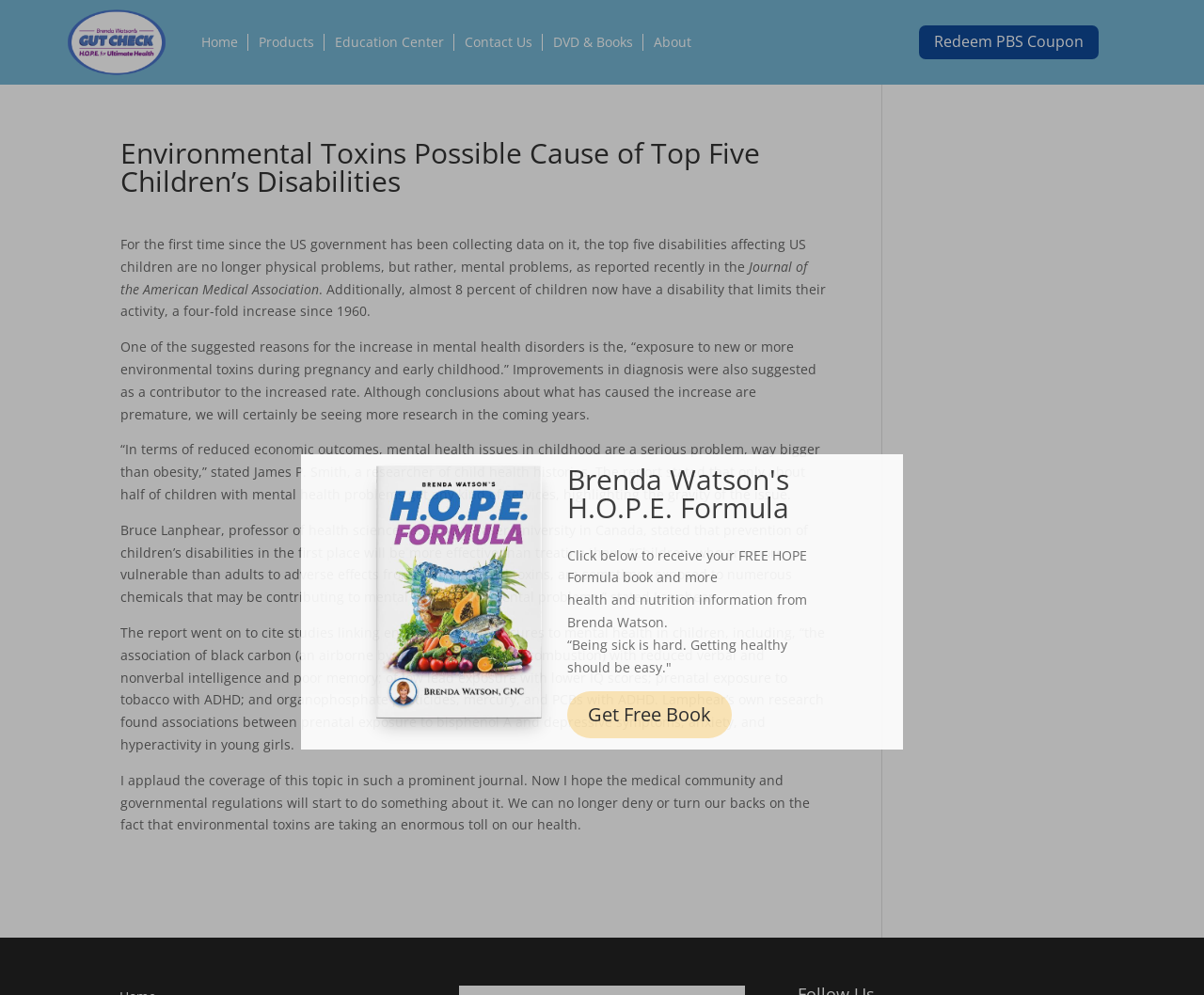What is the quote mentioned in the article about getting healthy?
Using the visual information, respond with a single word or phrase.

Getting healthy should be easy